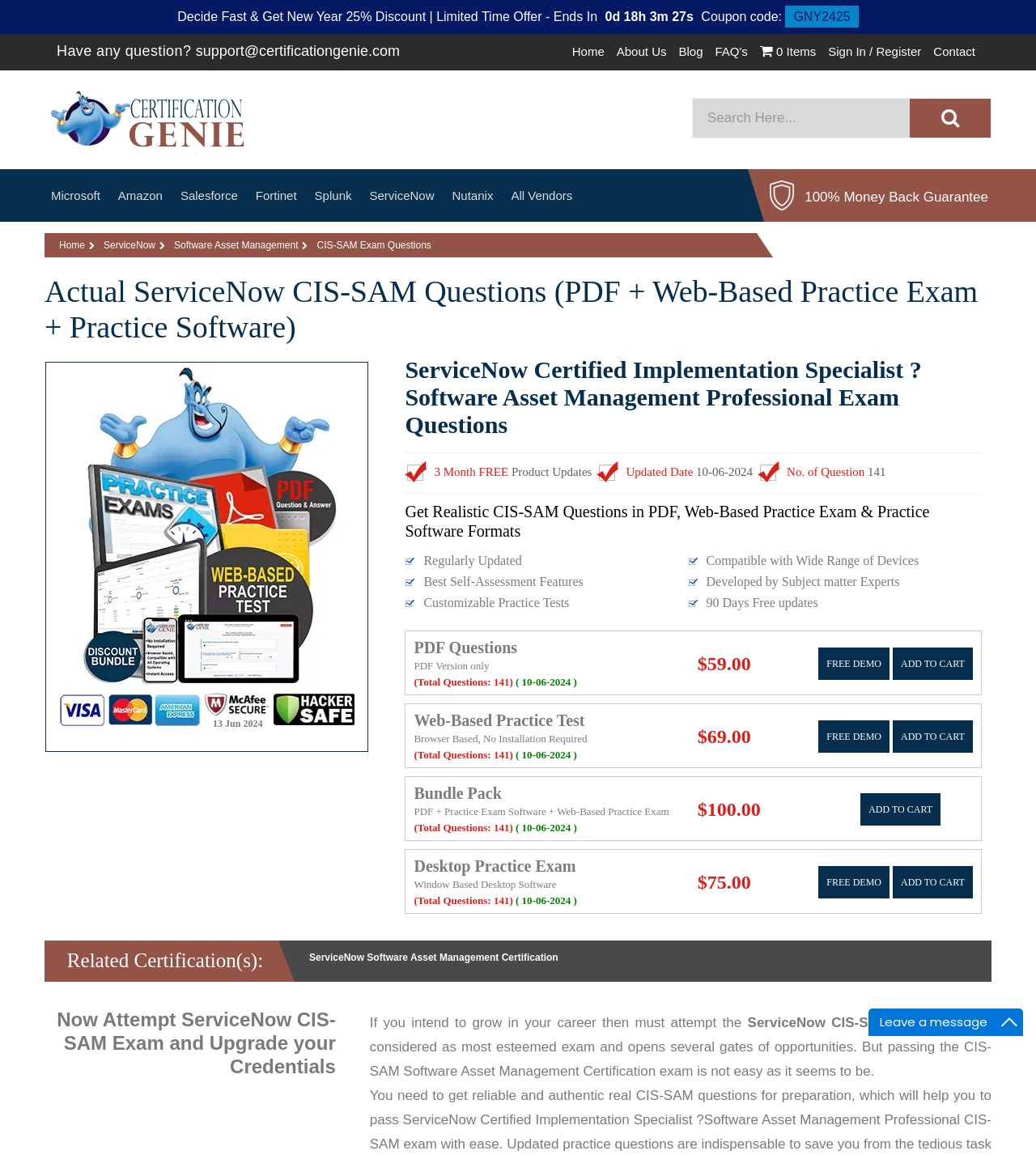Please extract the title of the webpage.

Actual ServiceNow CIS-SAM Questions (PDF + Web-Based Practice Exam + Practice Software)